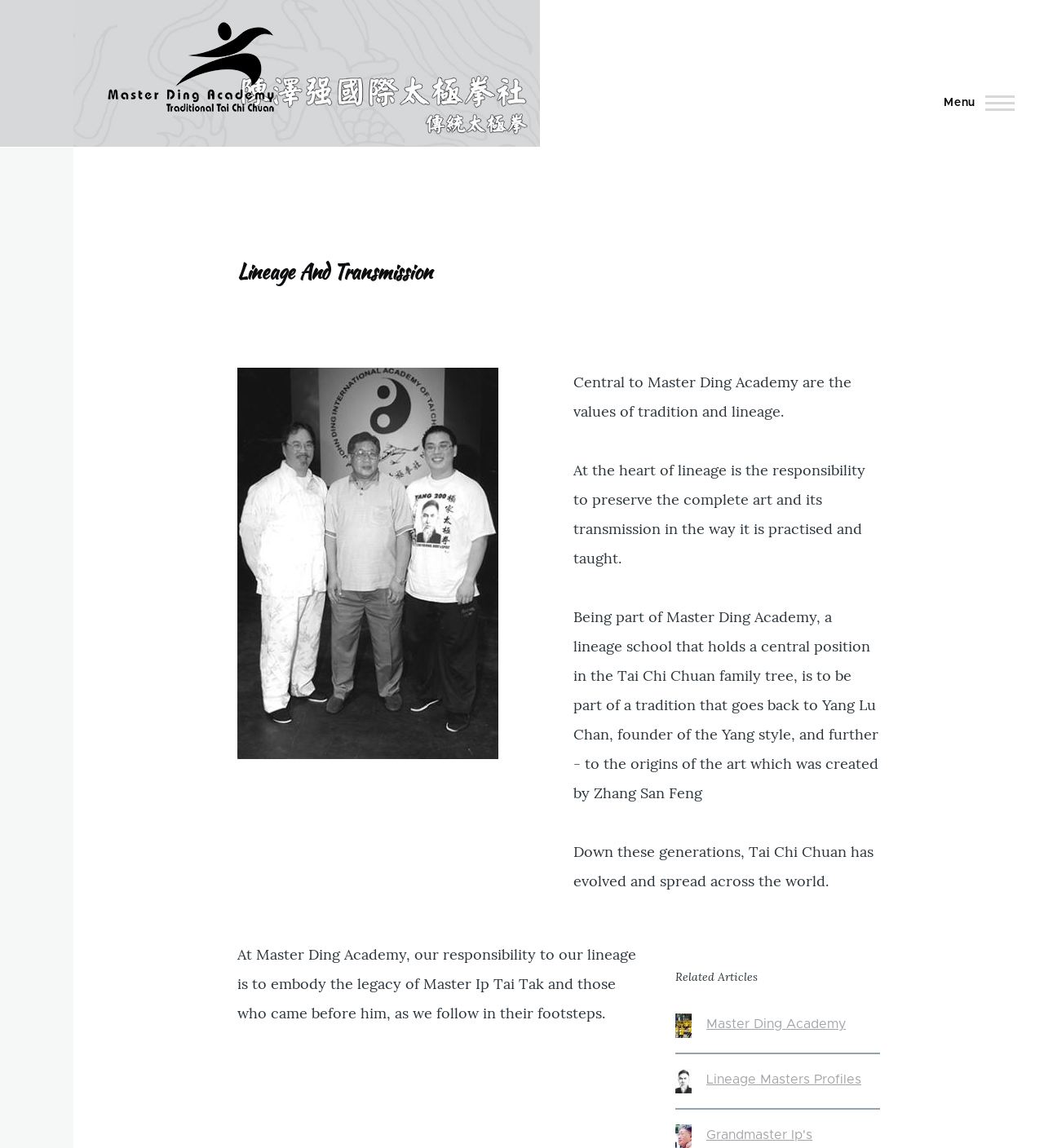What is the purpose of the academy?
Answer the question with detailed information derived from the image.

The purpose of the academy is mentioned in the static text element, which states 'At the heart of lineage is the responsibility to preserve the complete art and its transmission in the way it is practised and taught.'. This suggests that the academy's purpose is to preserve the art of Tai Chi Chuan and its transmission.